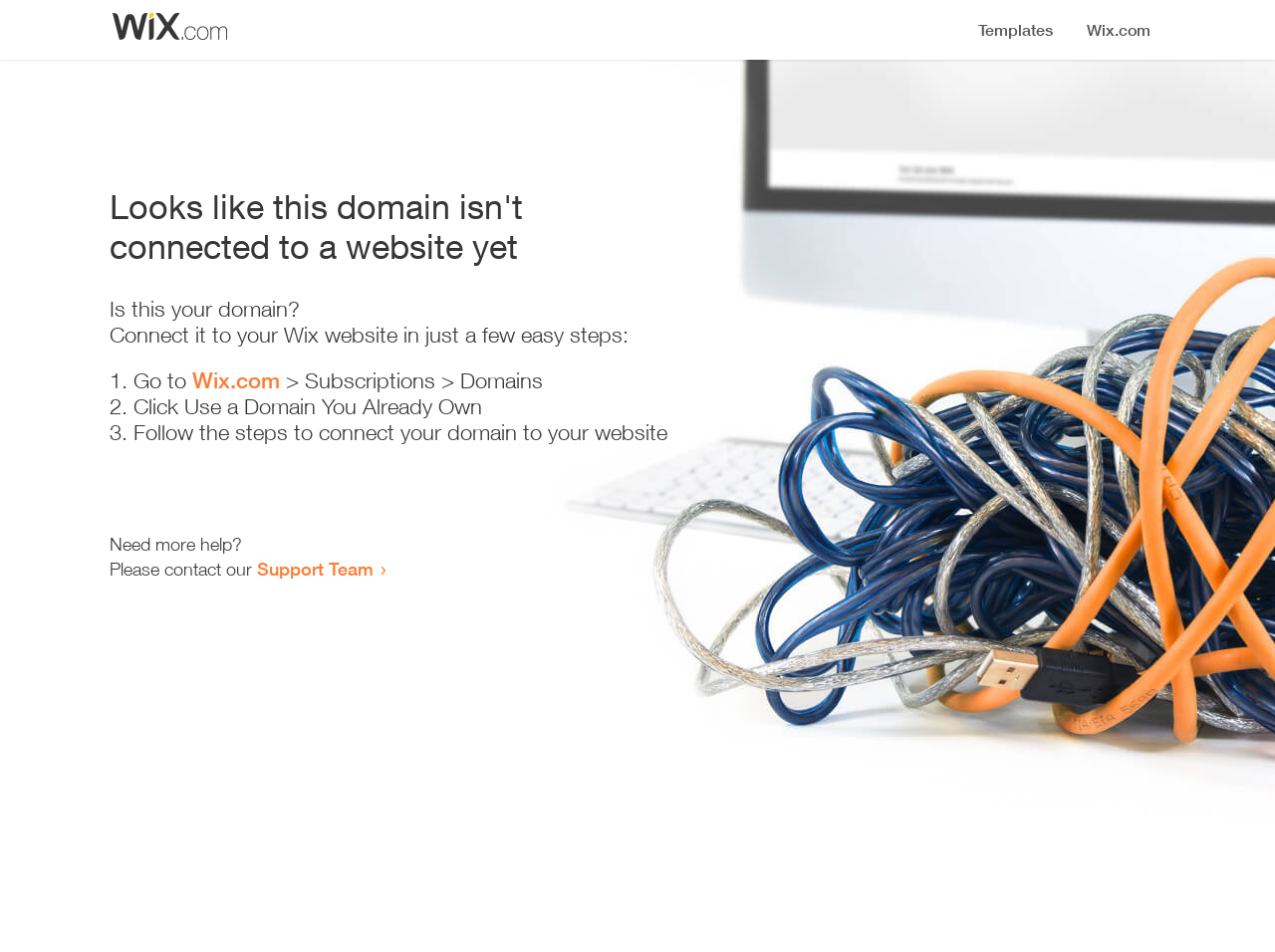Specify the bounding box coordinates (top-left x, top-left y, bottom-right x, bottom-right y) of the UI element in the screenshot that matches this description: Wix.com

[0.151, 0.386, 0.22, 0.413]